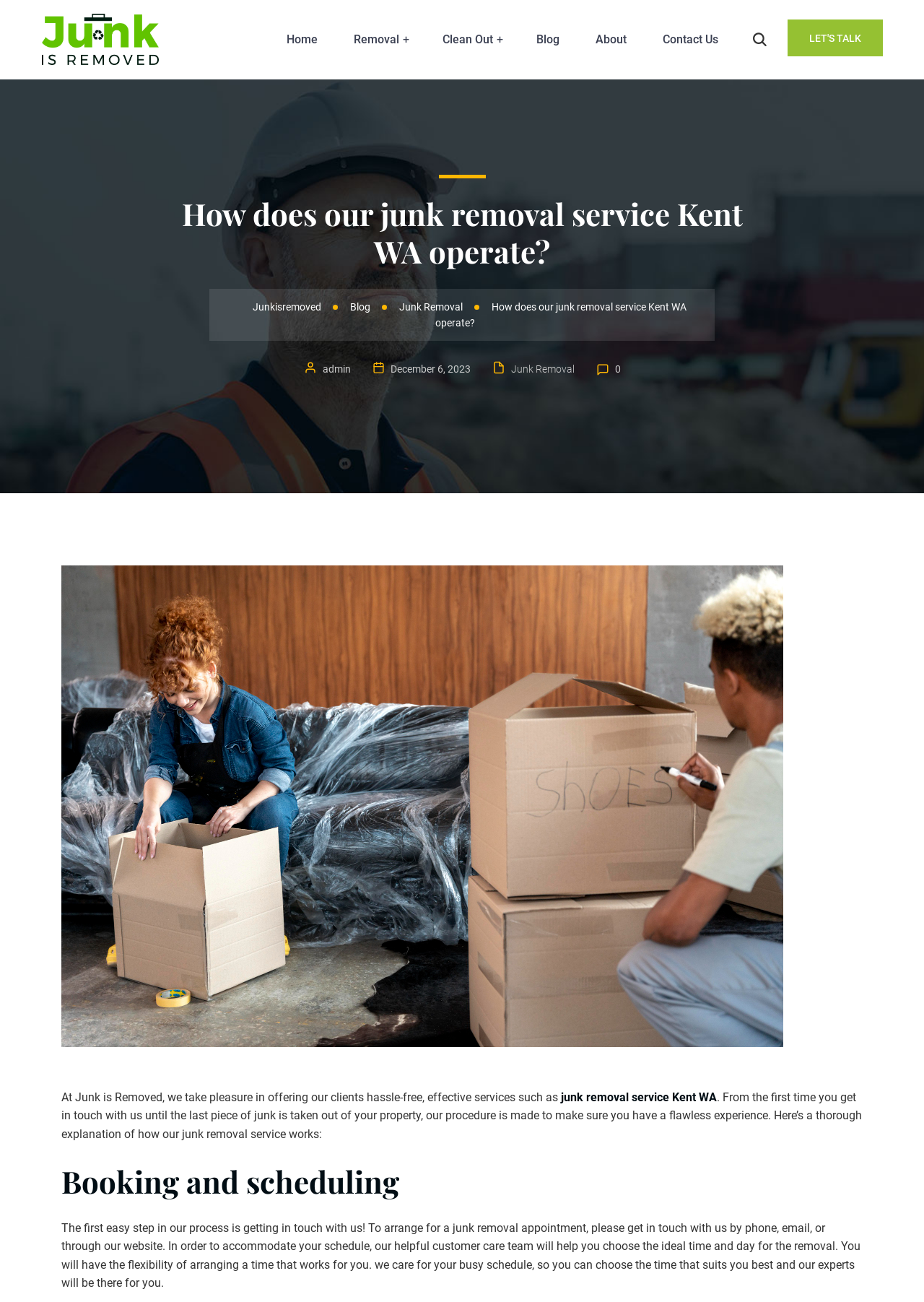Provide the bounding box coordinates of the HTML element described as: "Whole genome analysis". The bounding box coordinates should be four float numbers between 0 and 1, i.e., [left, top, right, bottom].

None